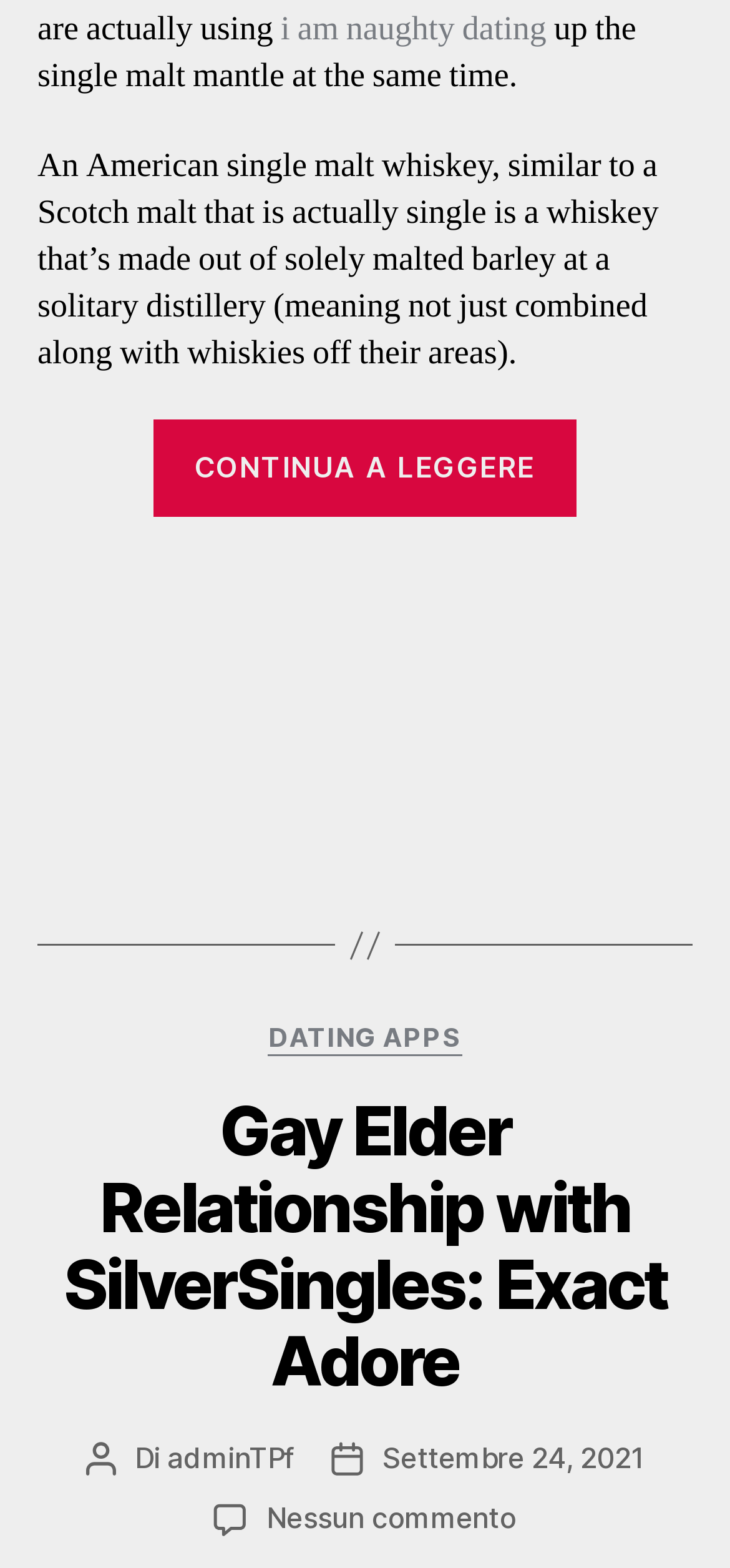Locate the bounding box of the UI element defined by this description: "20 Movies Like Smoke Signals". The coordinates should be given as four float numbers between 0 and 1, formatted as [left, top, right, bottom].

None